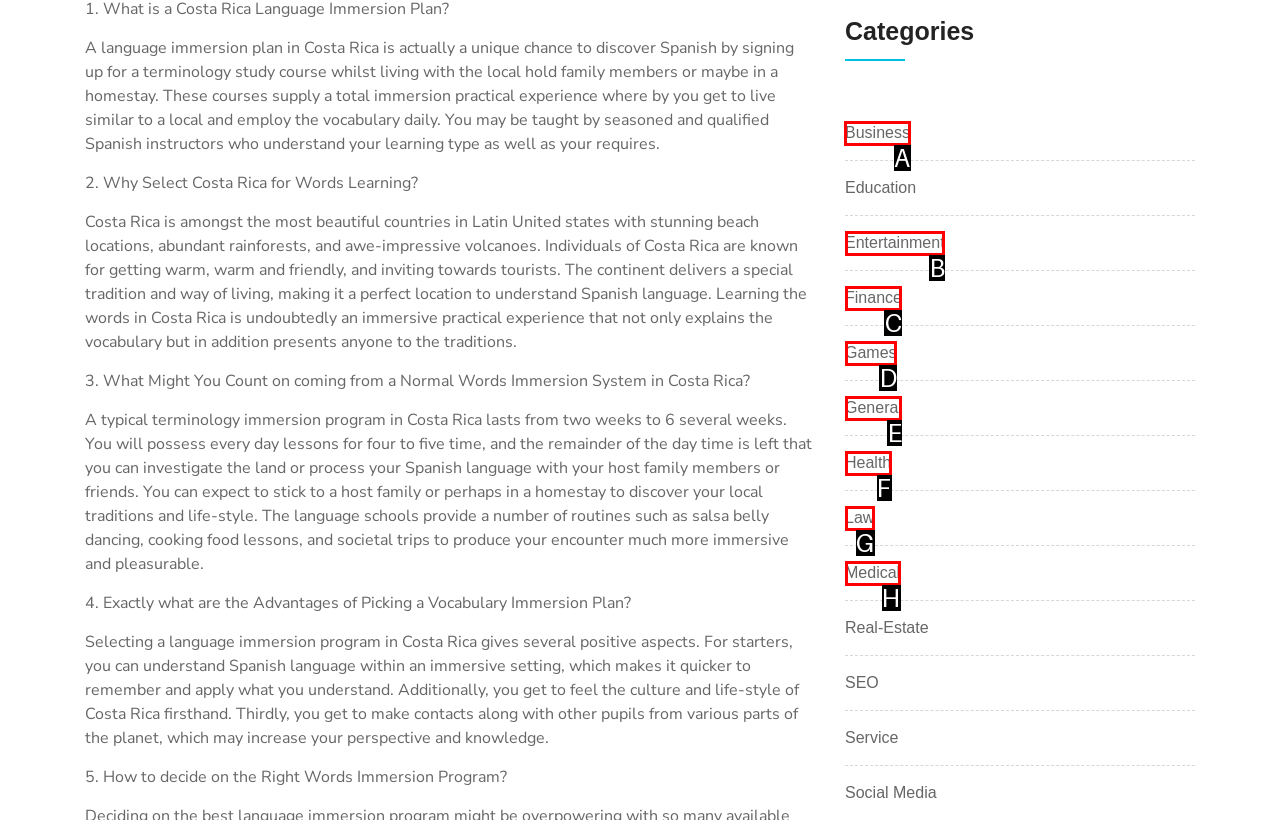Identify the HTML element I need to click to complete this task: Click on the 'Business' category Provide the option's letter from the available choices.

A